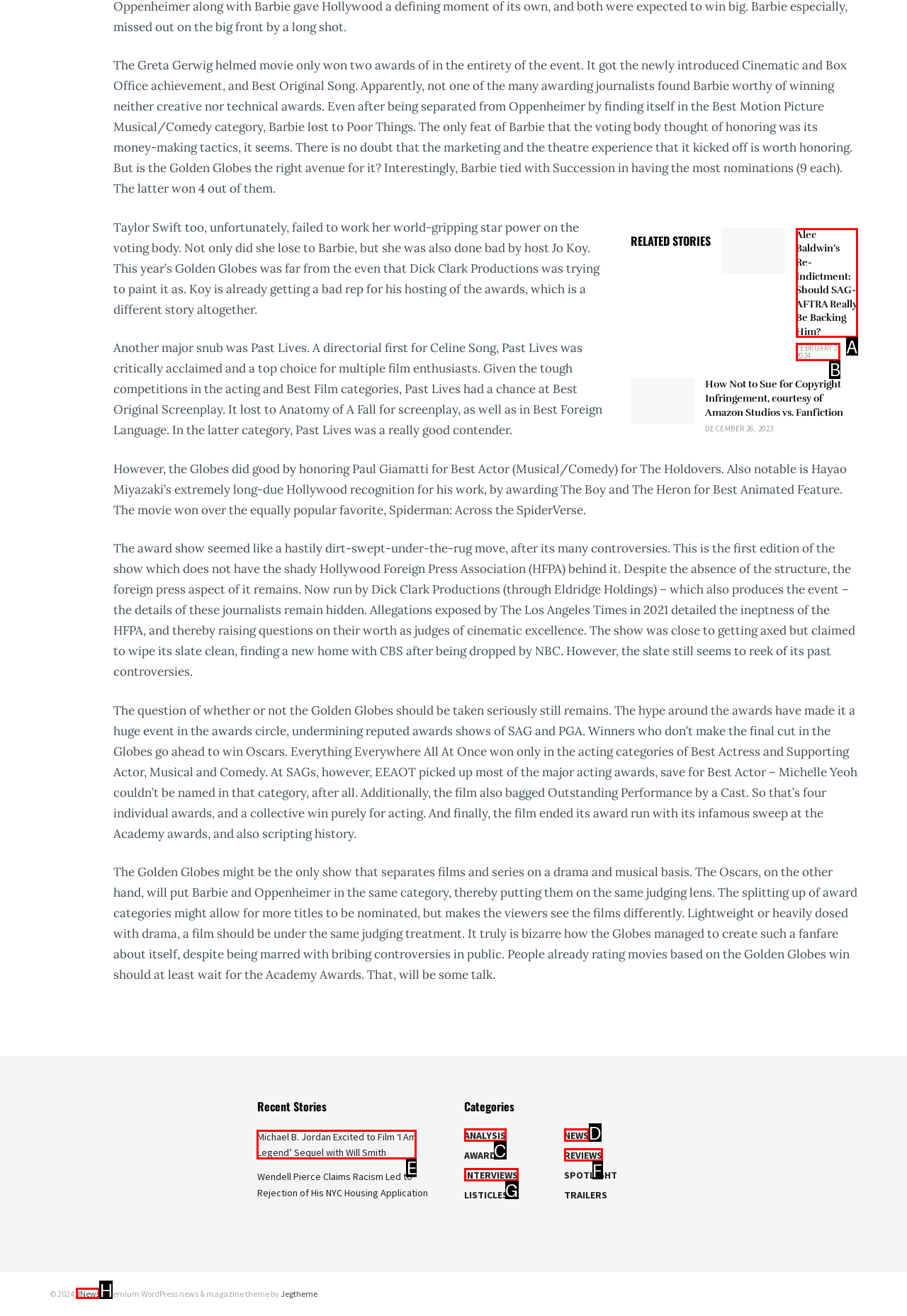Choose the HTML element that should be clicked to achieve this task: Visit the JNews website
Respond with the letter of the correct choice.

H